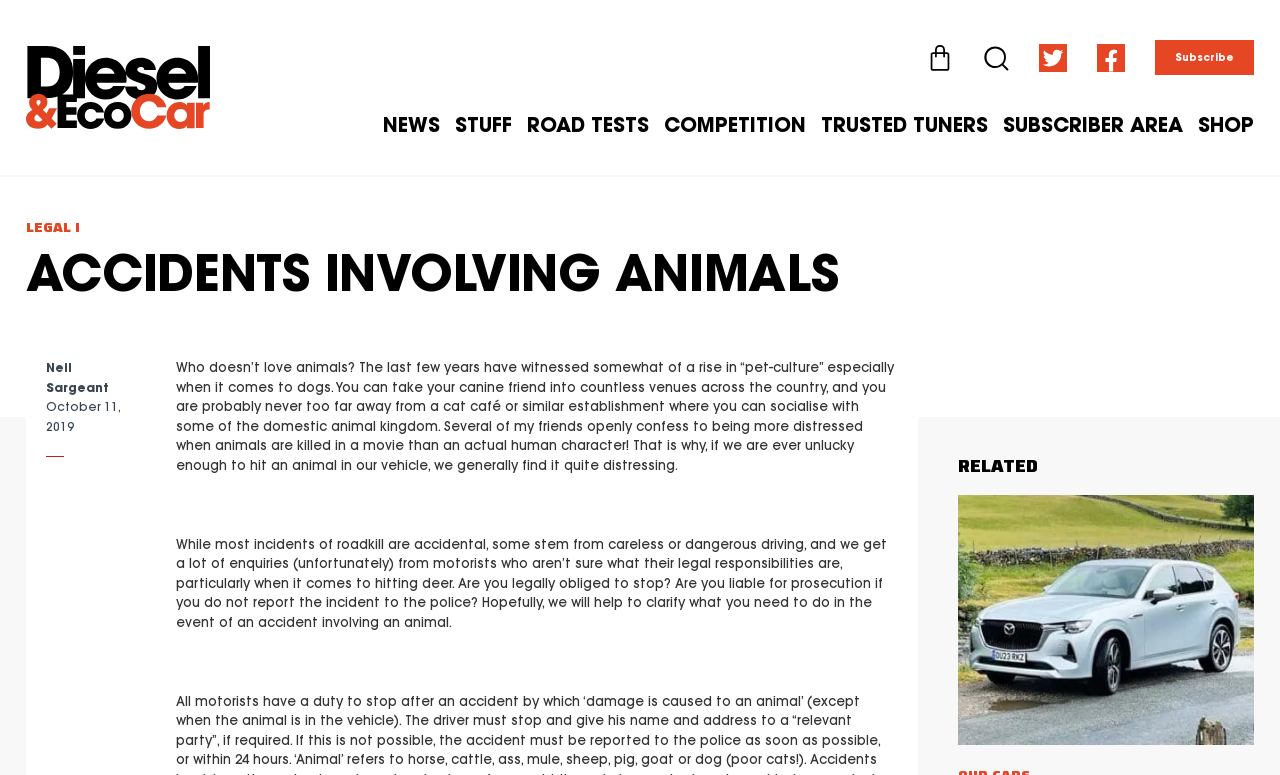Please locate the clickable area by providing the bounding box coordinates to follow this instruction: "Click the 'SHOP' link".

[0.936, 0.148, 0.98, 0.174]